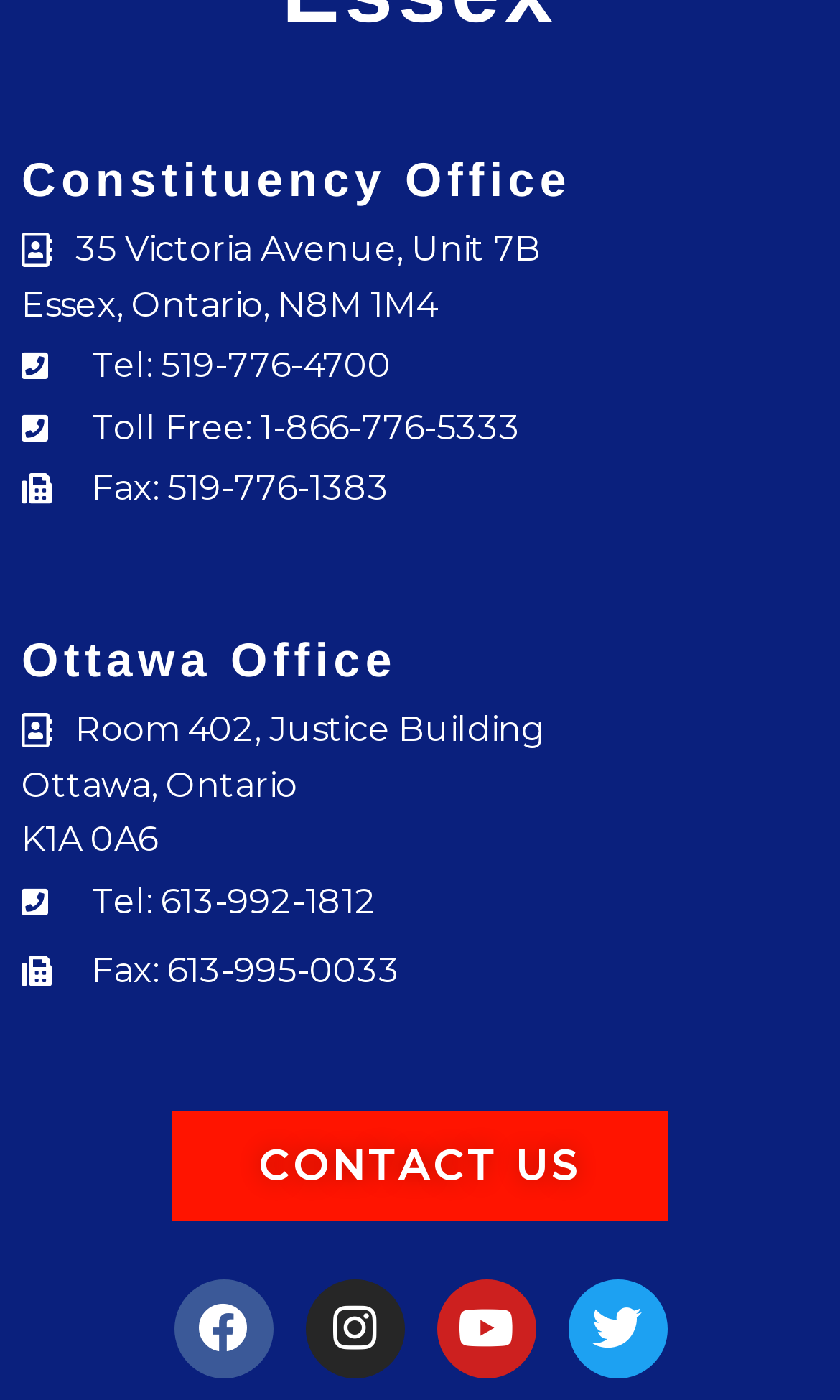What is the fax number of the Ottawa Office?
Please provide a single word or phrase in response based on the screenshot.

613-995-0033